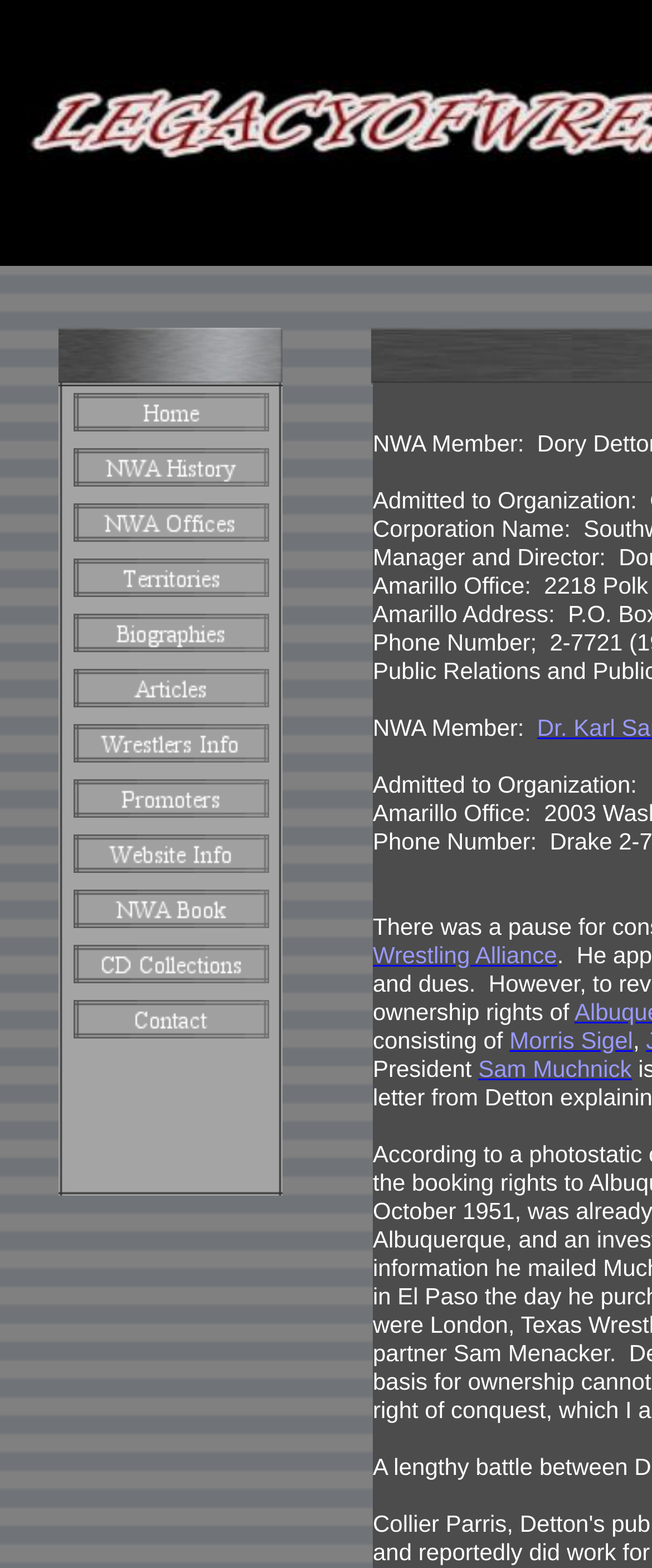Please locate the bounding box coordinates of the region I need to click to follow this instruction: "Click the link in the first row of the table".

[0.113, 0.261, 0.413, 0.279]